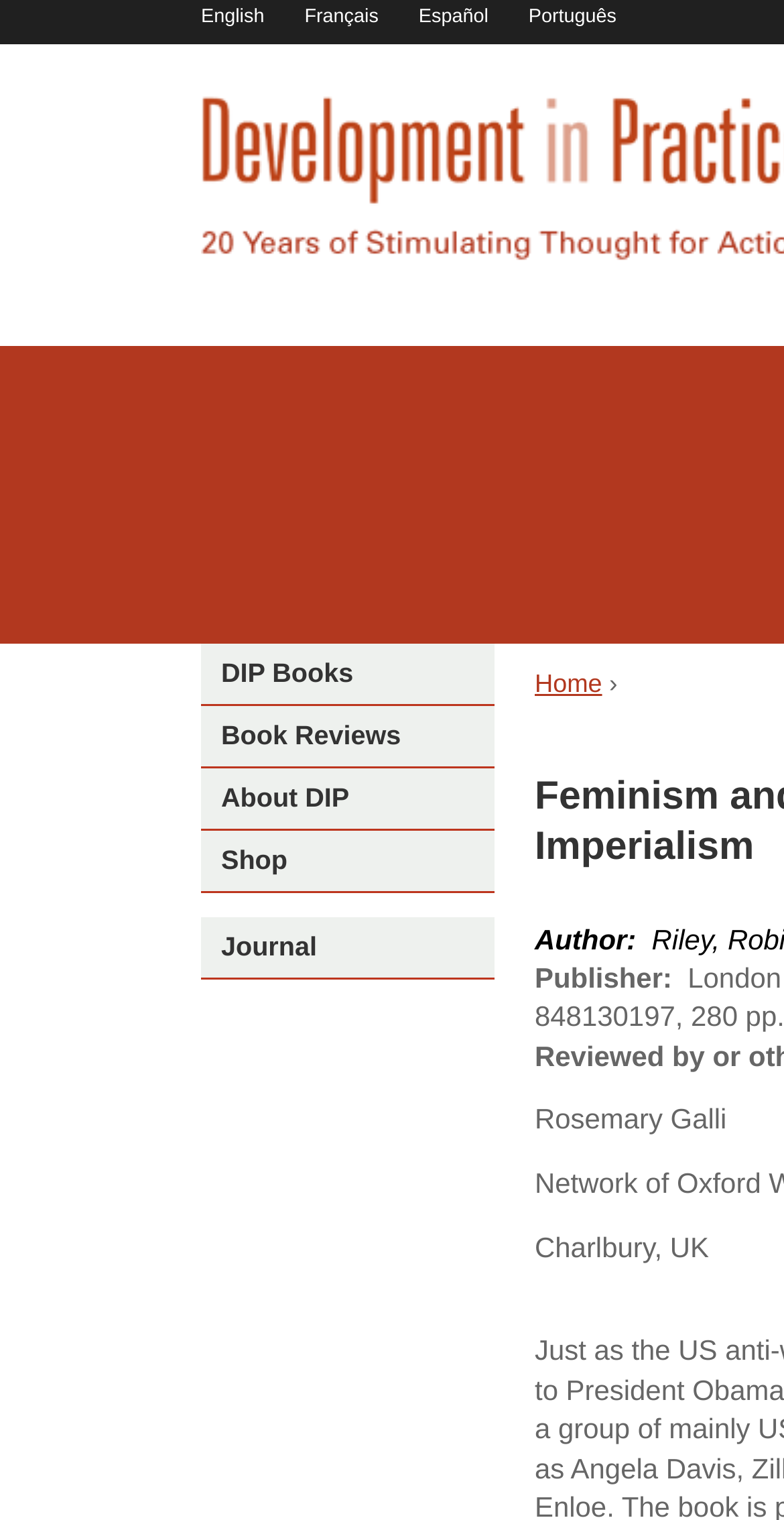Provide a comprehensive description of the webpage.

The webpage is about a book titled "Feminism and War: Confronting US Imperialism" on the developmentinpractice.org website. At the top, there are four language options: English, Français, Español, and Português, aligned horizontally. Below these options, there is a small image related to development in practice.

On the top-right corner, there is a navigation menu with links to "Home" and other pages, separated by a "›" symbol. Below this menu, there is a section with author and publisher information. The author's name, Rosemary Galli, is listed, along with the publisher's location, Charlbury, UK.

On the left side of the page, there is a vertical menu with links to various sections, including "DIP Books", "Book Reviews", "About DIP", "Shop", and "Journal". These links are stacked on top of each other, with the "DIP Books" link at the top and the "Journal" link at the bottom.